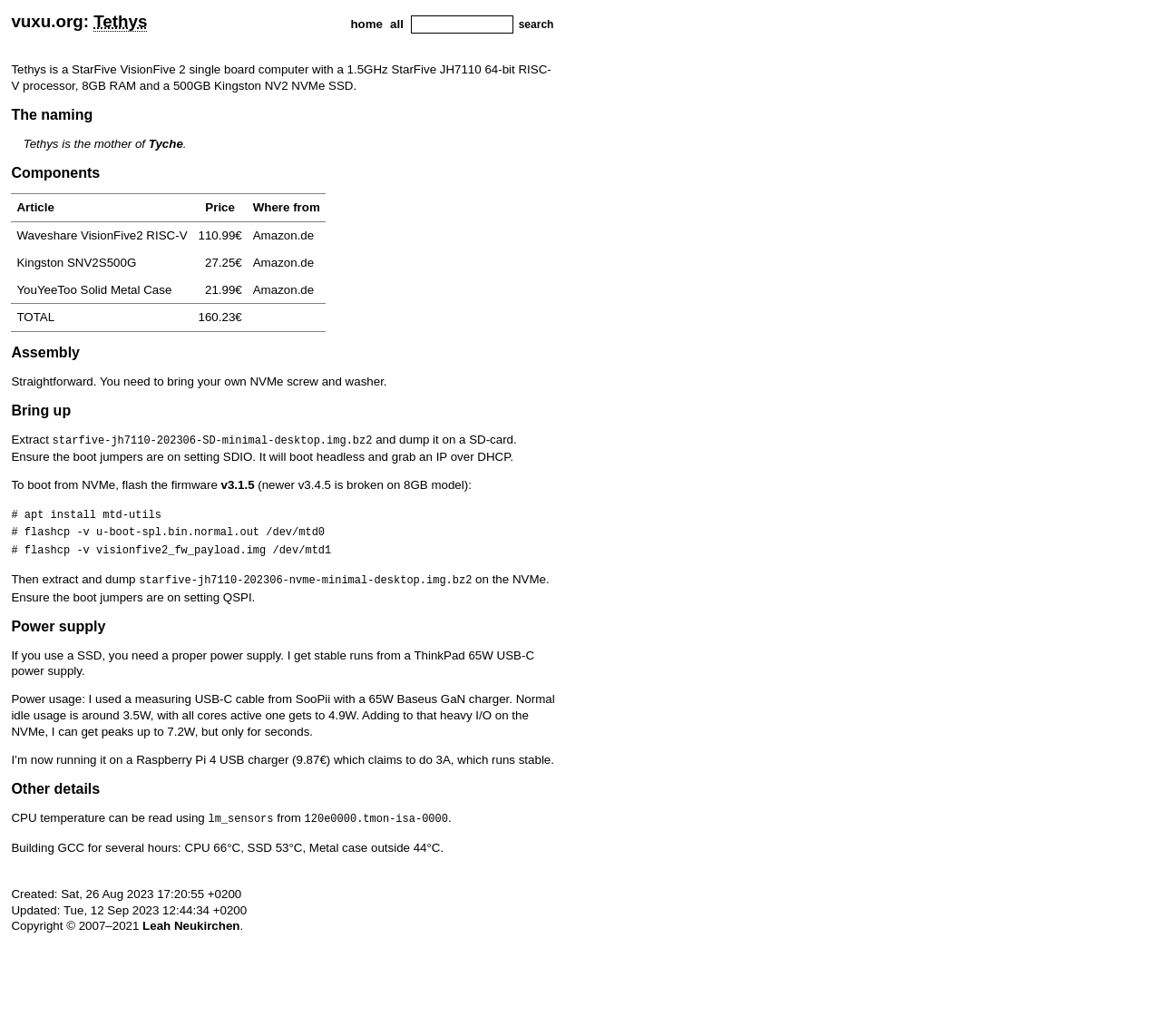Create a detailed summary of all the visual and textual information on the webpage.

The webpage is about a single board computer called Tethys, which is a StarFive VisionFive 2 with a 1.5GHz StarFive JH7110 64-bit RISC-V processor, 8GB RAM, and a 500GB Kingston NV2 NVMe SSD. 

At the top of the page, there is a heading with the title "vuxu.org: Tethys" and a link to "vuxu.org" next to it. Below this, there is a link to "home" and another link to "all" on the same line. A search textbox and a search button are located to the right of these links.

The main content of the page is divided into several sections, each with its own heading. The first section describes Tethys, mentioning its components and specifications. 

Below this, there is a section about the naming of Tethys, which is a quote from a mythological story. 

The next section is about the components of Tethys, which is presented in a table format with three columns: Article, Price, and Where from. The table lists several components, including the Waveshare VisionFive2 RISC-V, Kingston SNV2S500G, and YouYeeToo Solid Metal Case, along with their prices and sources.

Following this, there are sections about the assembly, bring-up, and power supply of Tethys. The assembly section is brief, stating that it is straightforward and requires a NVMe screw and washer. The bring-up section provides instructions on how to extract and dump an image onto a SD-card and NVMe. The power supply section discusses the need for a proper power supply, mentioning that a ThinkPad 65W USB-C power supply and a Raspberry Pi 4 USB charger work well.

There are also sections about other details, such as CPU temperature, which can be read using lm_sensors, and building GCC for several hours, which resulted in certain temperatures for the CPU, SSD, and metal case.

At the bottom of the page, there is a section with copyright information, mentioning the creator and the years of creation and update.